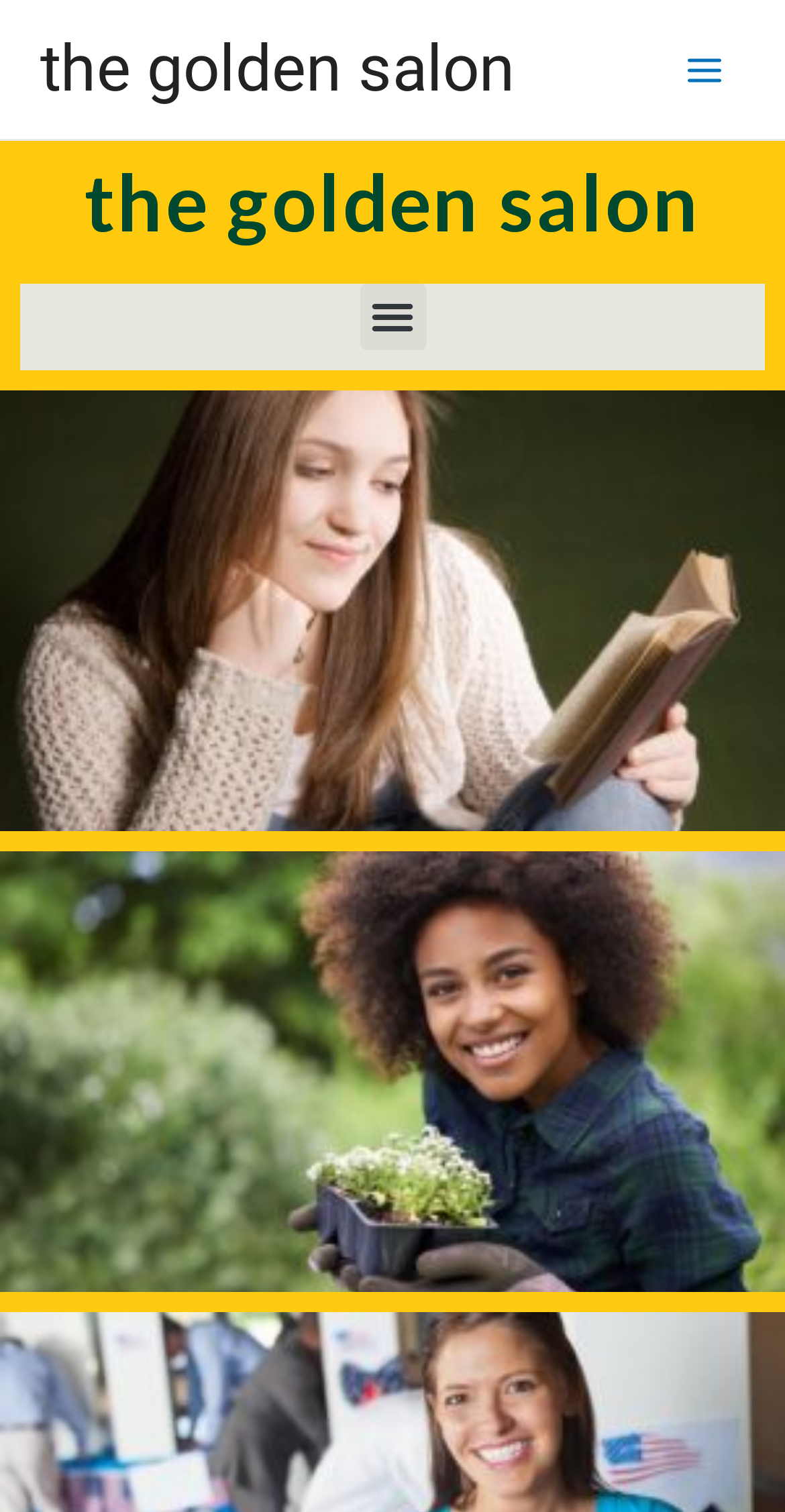Give a full account of the webpage's elements and their arrangement.

The webpage is titled "What kind of work makes us feel proud? - the golden salon". At the top left, there is a link to "the golden salon" with a relatively small font size. To the right of this link, there is a "Main Menu" button that is not expanded. This button contains an image and is positioned near the top right corner of the page.

Below the "Main Menu" button, there is a large heading that spans almost the entire width of the page, also titled "the golden salon". This heading contains a link to "the golden salon" with a larger font size compared to the top left link.

Further down, there is a "Menu Toggle" button positioned roughly in the middle of the page. Below this button, there are three large images that occupy the majority of the page's height, stacked vertically on top of each other. The first image starts from the top, the second image is in the middle, and the third image is at the bottom of the page.